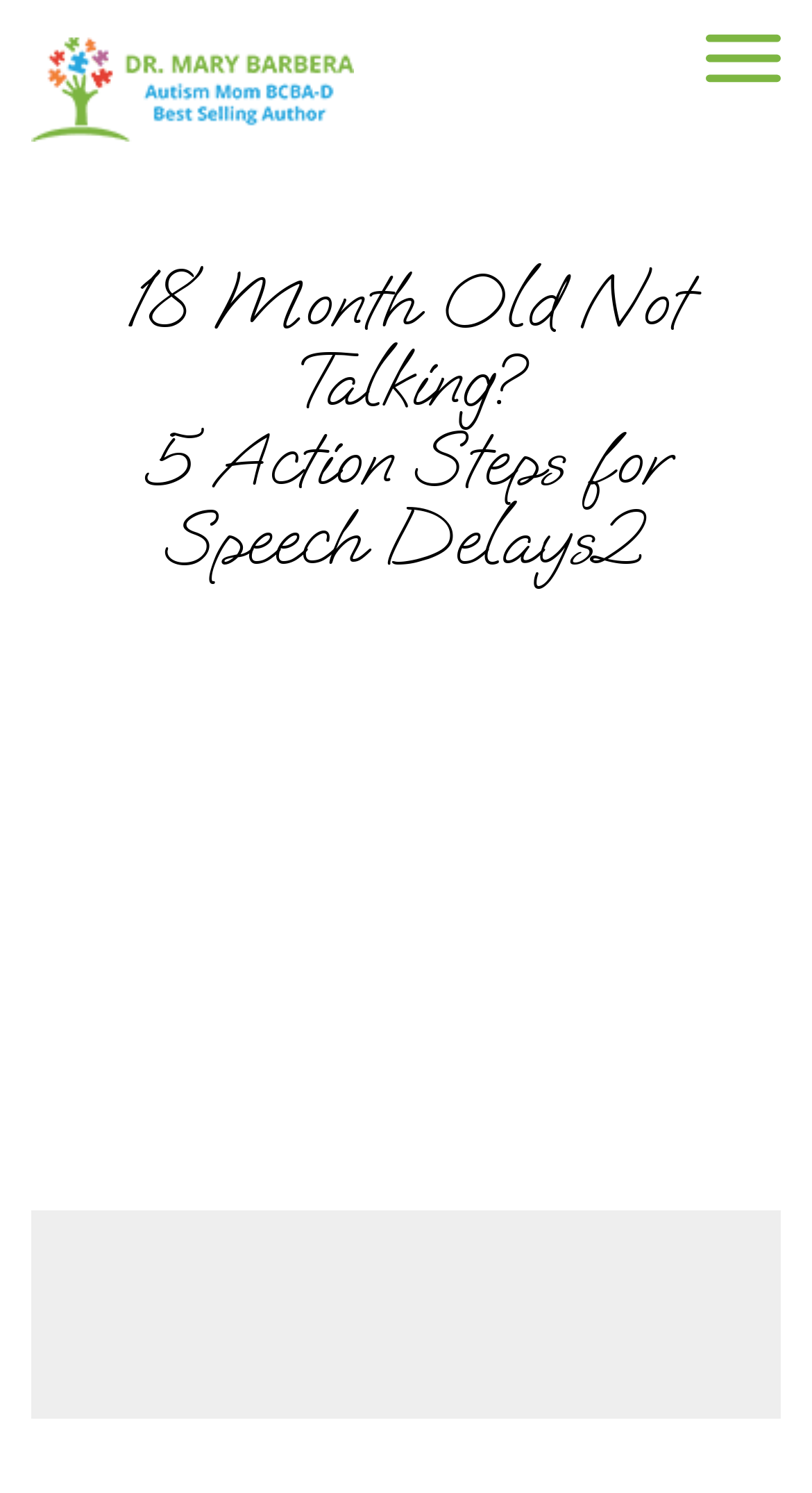Using the format (top-left x, top-left y, bottom-right x, bottom-right y), and given the element description, identify the bounding box coordinates within the screenshot: name="s" placeholder="Type here"

[0.186, 0.378, 0.827, 0.441]